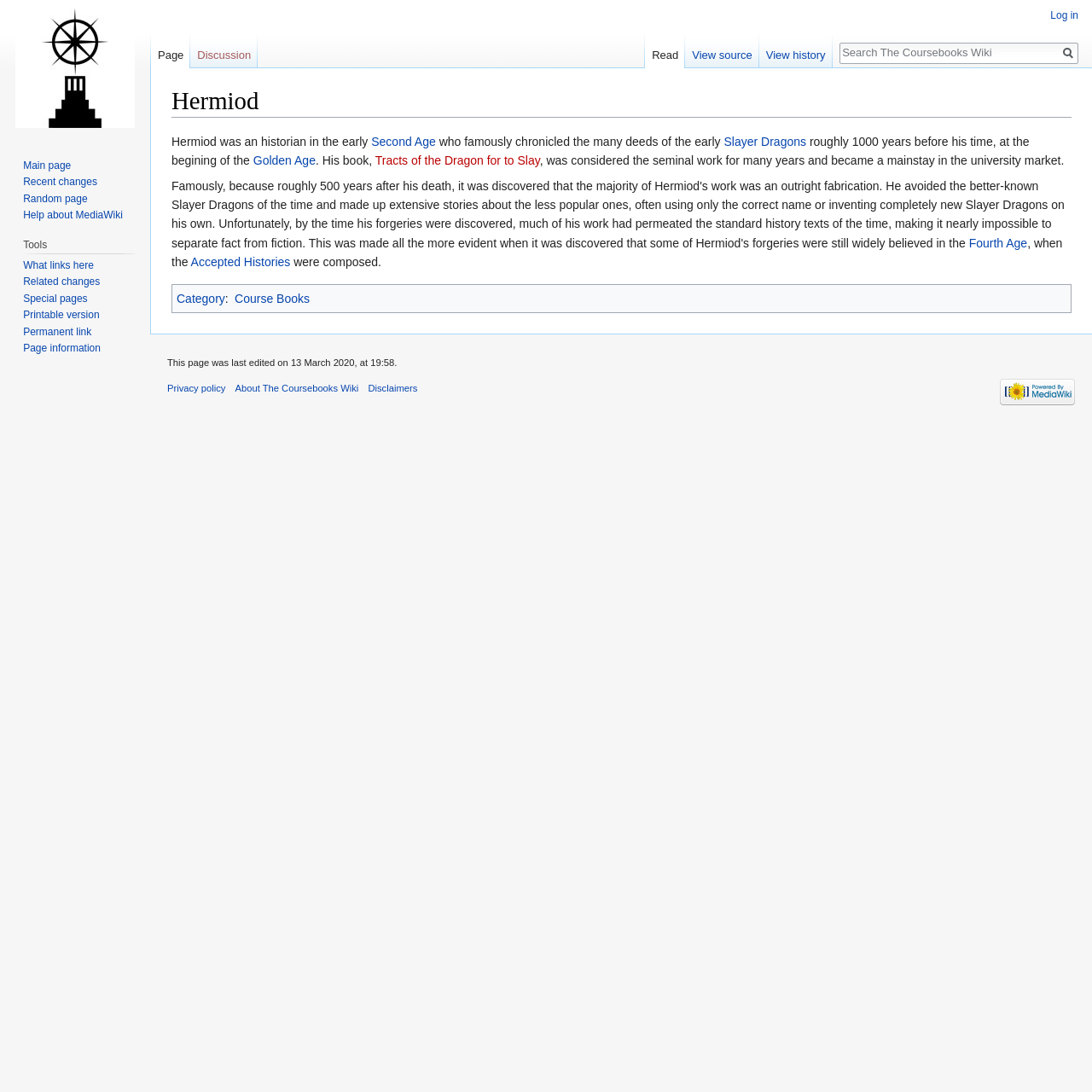Based on the image, give a detailed response to the question: What is the name of Hermiod's book?

The webpage mentions that Hermiod's book, 'Tracts of the Dragon for to Slay', was considered the seminal work for many years and became a mainstay in the university market.